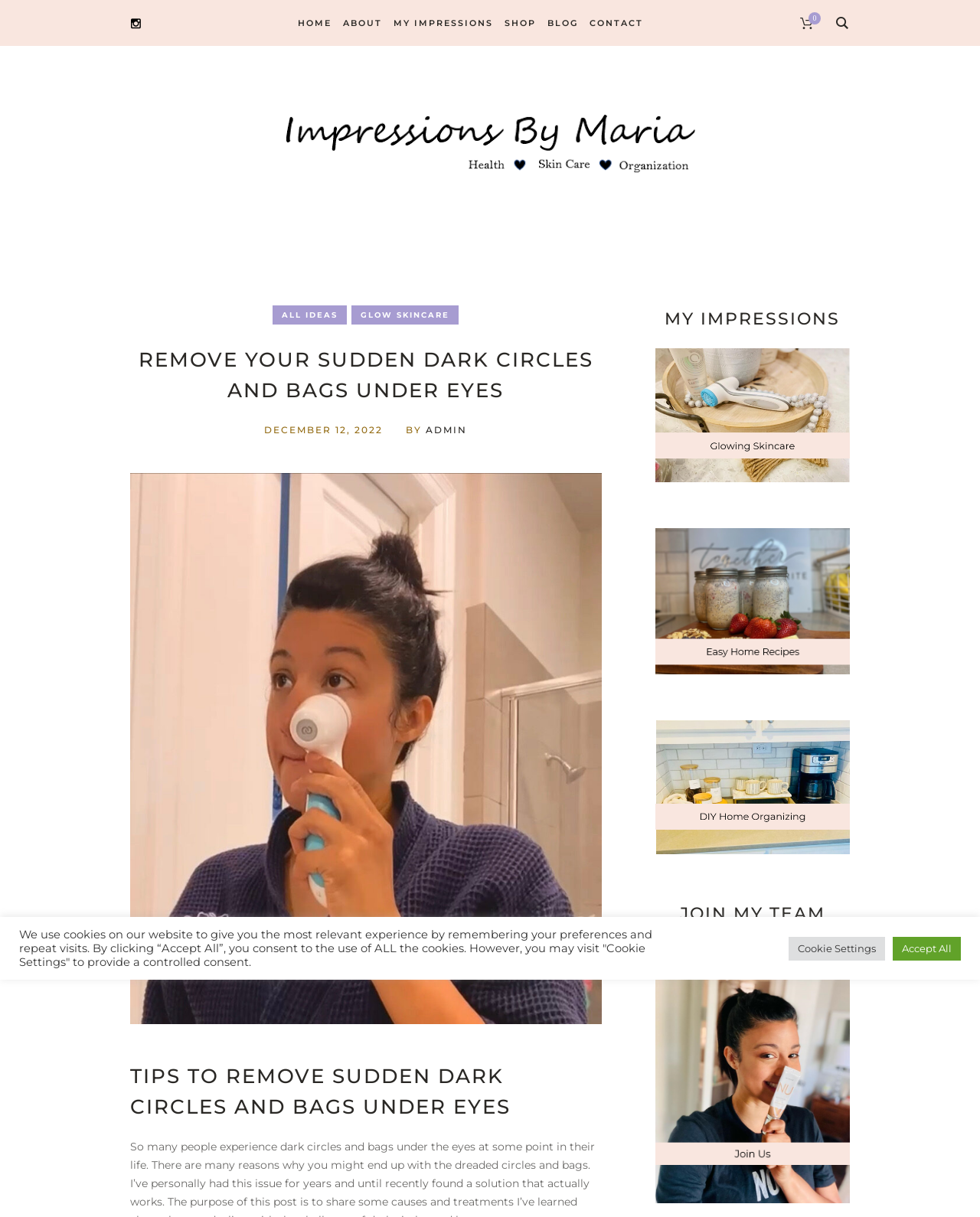Refer to the image and provide a thorough answer to this question:
What is the name of the website?

The name of the website is 'Impressions By Maria', which is mentioned in the top-left corner of the webpage, along with the logo.